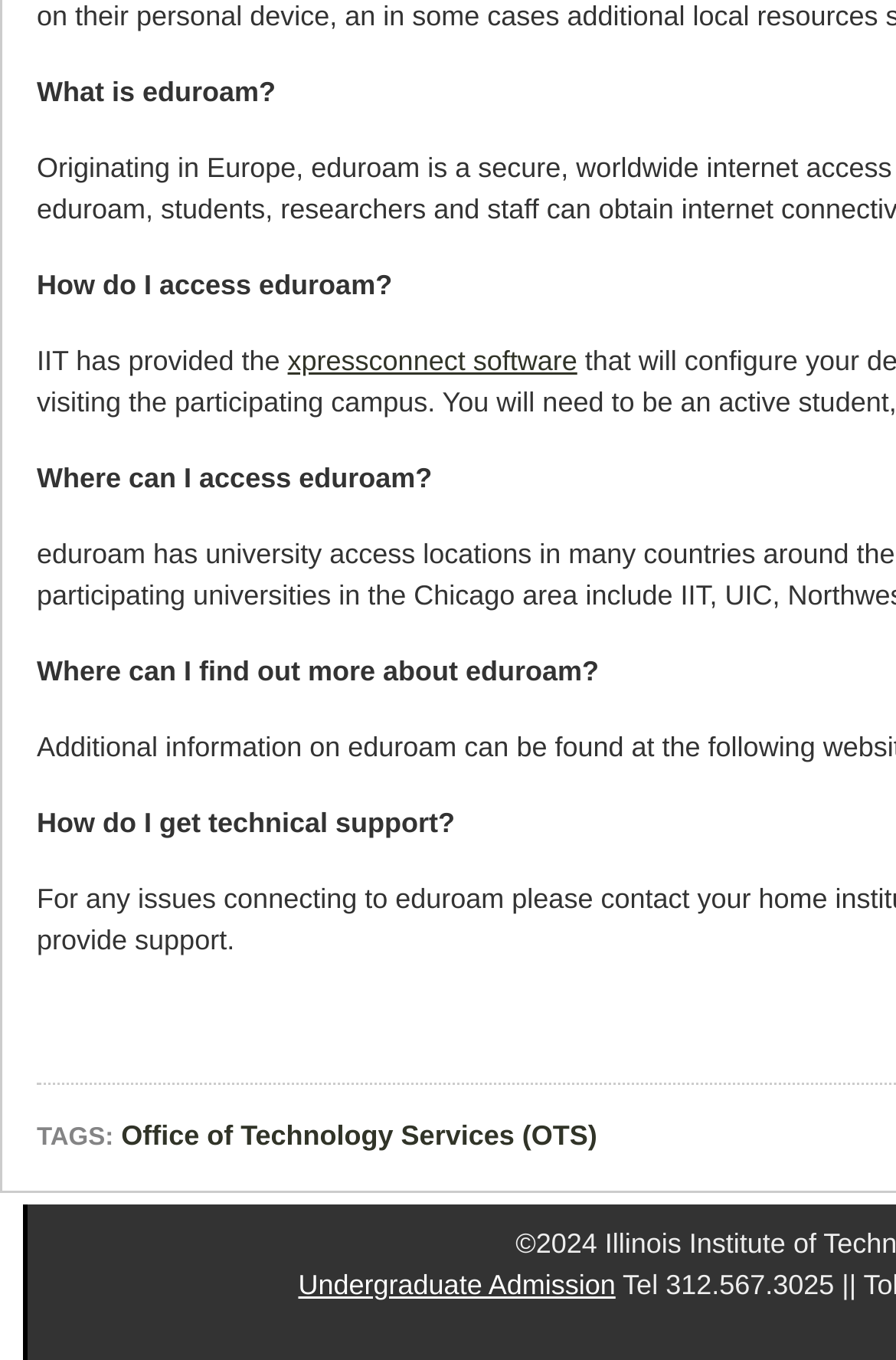Provide the bounding box coordinates of the HTML element this sentence describes: "B". The bounding box coordinates consist of four float numbers between 0 and 1, i.e., [left, top, right, bottom].

None